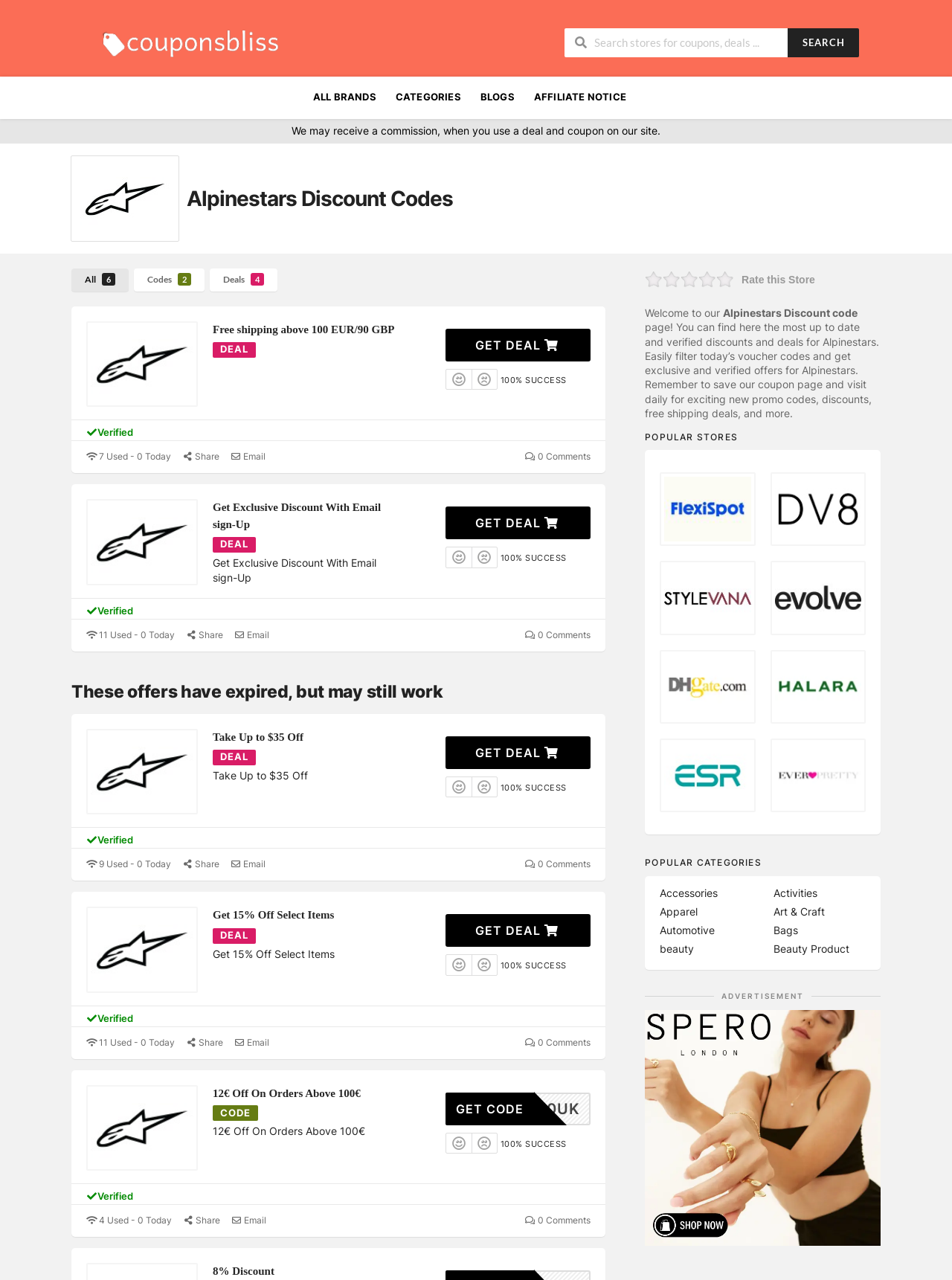Please identify the primary heading on the webpage and return its text.

Alpinestars Discount Codes